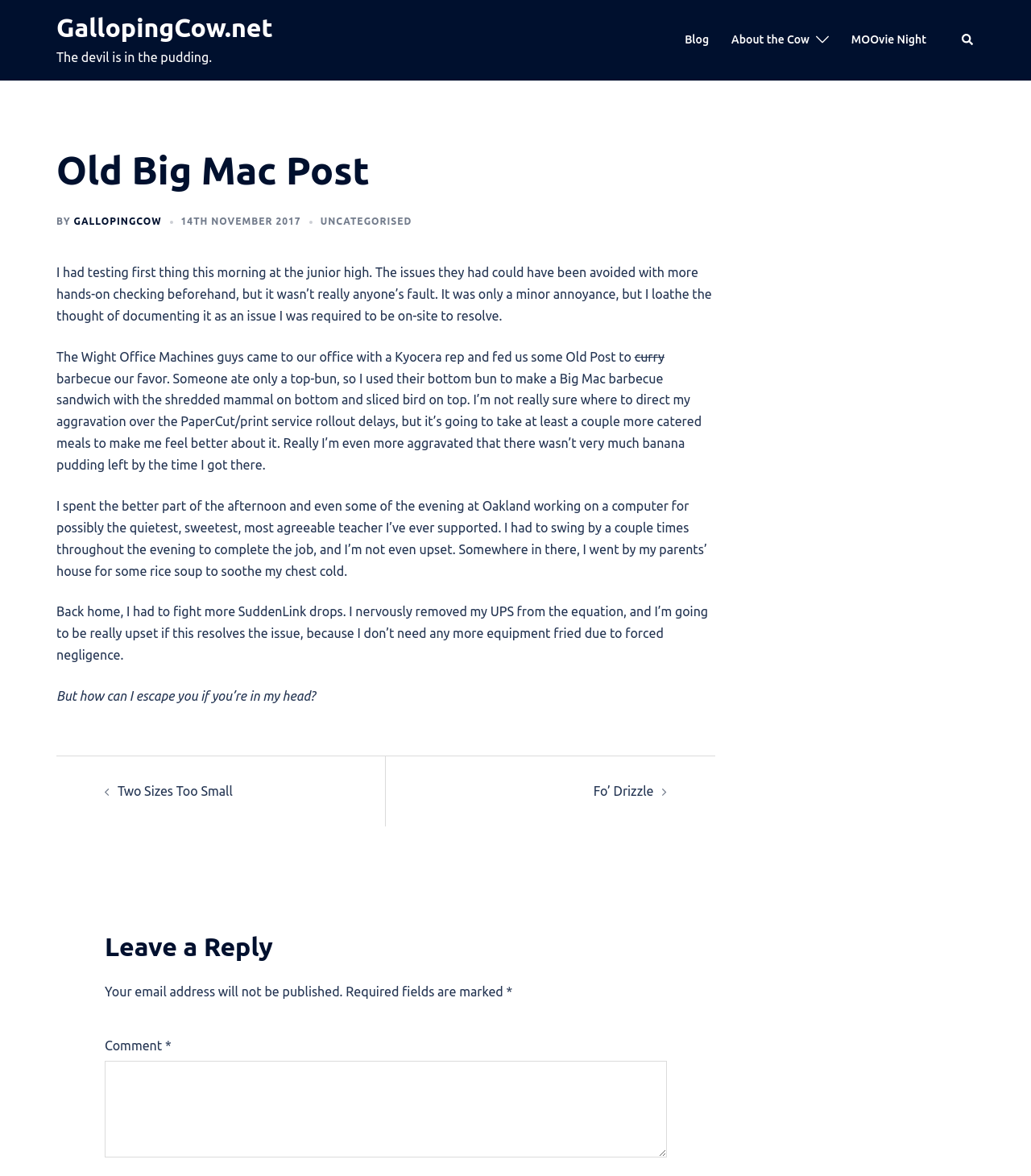Elaborate on the webpage's design and content in a detailed caption.

This webpage is a blog post titled "Old Big Mac Post" on GallopingCow.net. At the top, there is a navigation menu with links to "Blog", "About the Cow", "MOOvie Night", and "Search", accompanied by a small image. Below the navigation menu, there is a header section with the post title, author information, and a timestamp.

The main content of the post is a series of paragraphs describing the author's day, including their experience with testing at a junior high, a meeting with office machine representatives, and their frustration with a print service rollout delay. The text also mentions the author's activities in the afternoon and evening, including working on a computer for a teacher and dealing with internet connectivity issues.

To the right of the main content, there is a section with links to previous and next posts, titled "Post navigation". Below this section, there is a comment form with fields for leaving a reply, including a required comment box and a note about required fields.

Throughout the page, there are several small images, but no prominent or large images. The overall layout is organized, with clear headings and concise text.